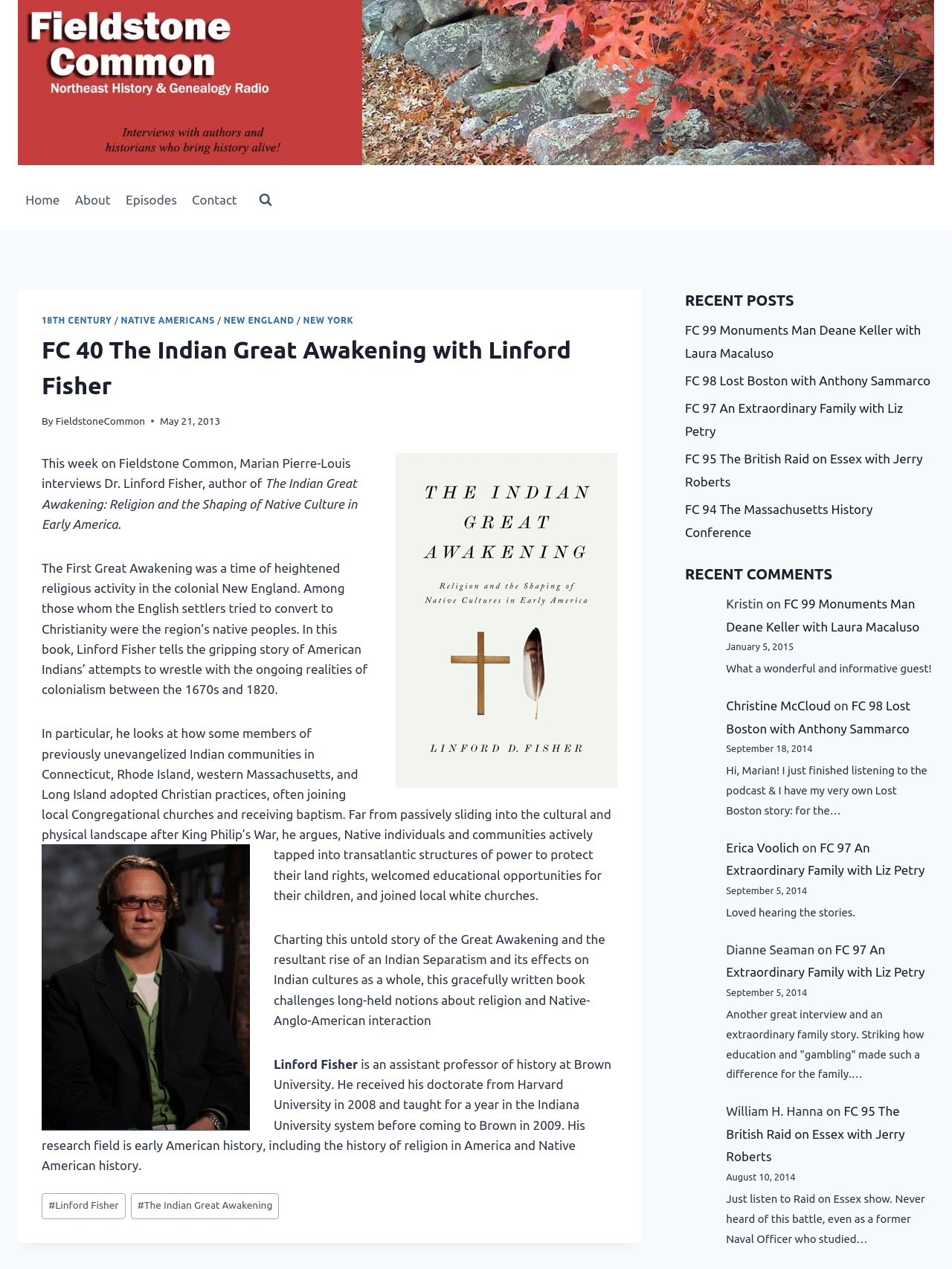What is the name of the author interviewed in this episode?
Utilize the image to construct a detailed and well-explained answer.

The answer can be found in the article section of the webpage, where it is written 'This week on Fieldstone Common, Marian Pierre-Louis interviews Dr. Linford Fisher, author of The Indian Great Awakening: Religion and the Shaping of Native Culture in Early America.'